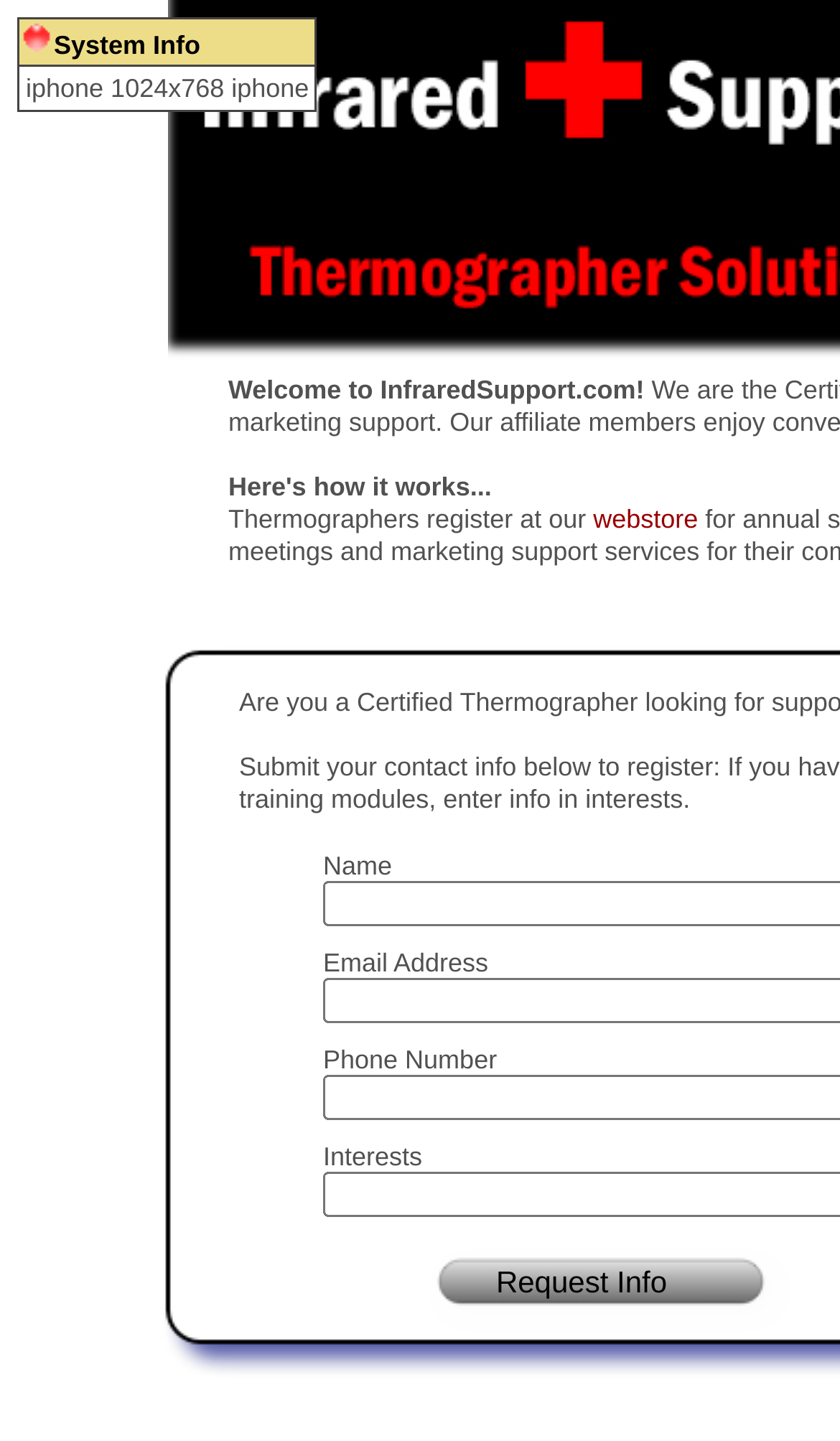Present a detailed account of what is displayed on the webpage.

The webpage is titled "Infrared Support" and appears to be a registration or information request page. At the top, there is a welcoming message "Welcome to InfraredSupport.com!" followed by a brief instruction "Thermographers register at our" with a link to a webstore.

Below this section, there is a form with several fields, including "Name", "Email Address", "Phone Number", and "Interests". Each field has a corresponding text input area with a brief description, such as "please enter your name" or "please enter your email address". These fields are positioned in a vertical column, with the "Name" field at the top and the "Interests" field at the bottom.

To the right of the form, there is a large image that takes up most of the right side of the page. Below the image, there is a button labeled "Request Info" with a description "send me some information".

At the top-left corner of the page, there is a small window with a "close window" icon and a text "System Info" above it. Inside the window, there is a text "iphone 1024x768 iphone" which appears to be some system information.